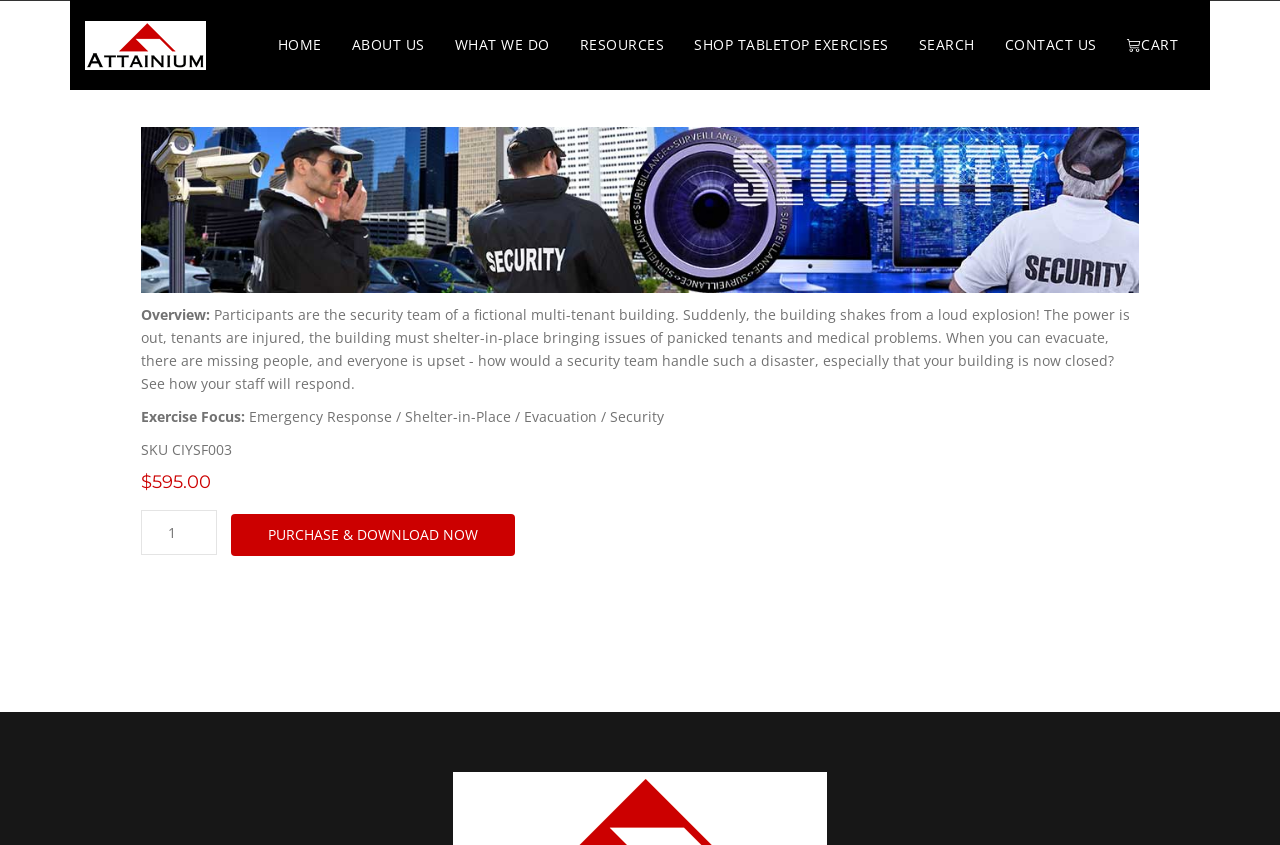What is the price of the tabletop exercise?
Respond with a short answer, either a single word or a phrase, based on the image.

$595.00